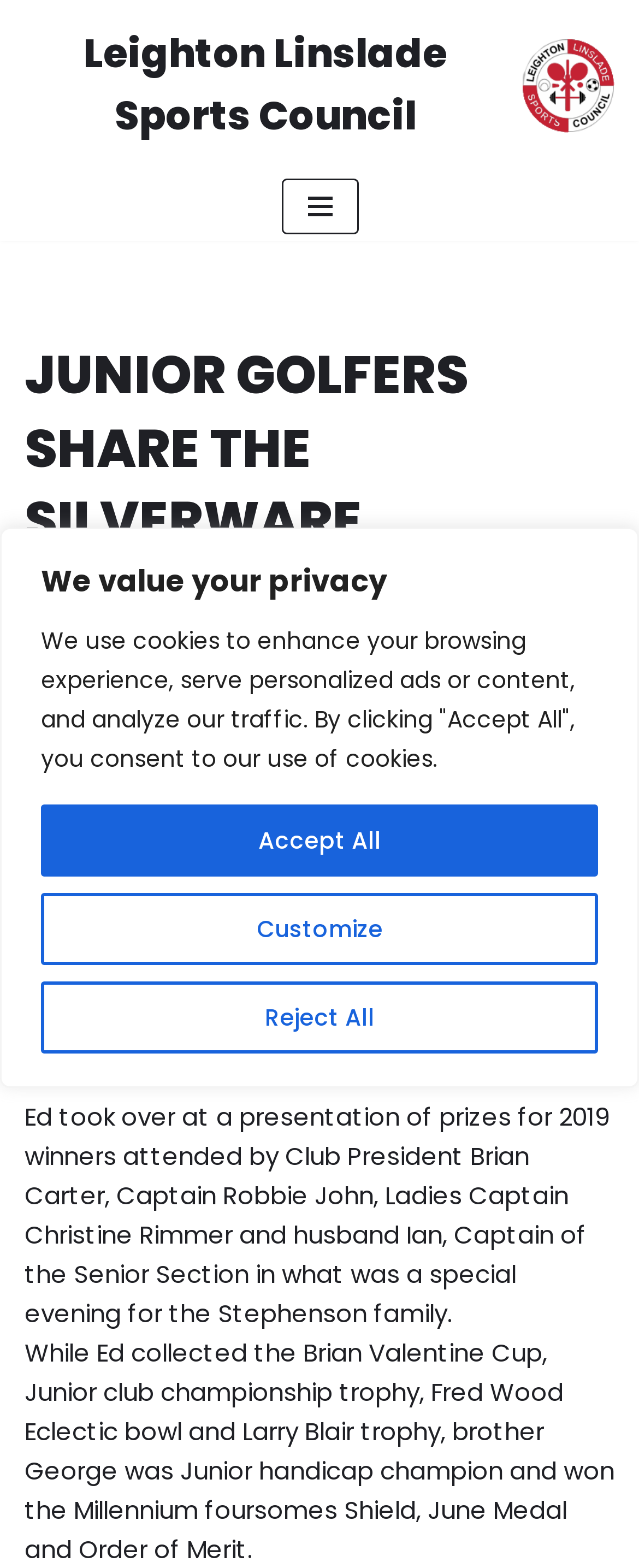Locate the UI element described by Accept All and provide its bounding box coordinates. Use the format (top-left x, top-left y, bottom-right x, bottom-right y) with all values as floating point numbers between 0 and 1.

[0.064, 0.513, 0.936, 0.559]